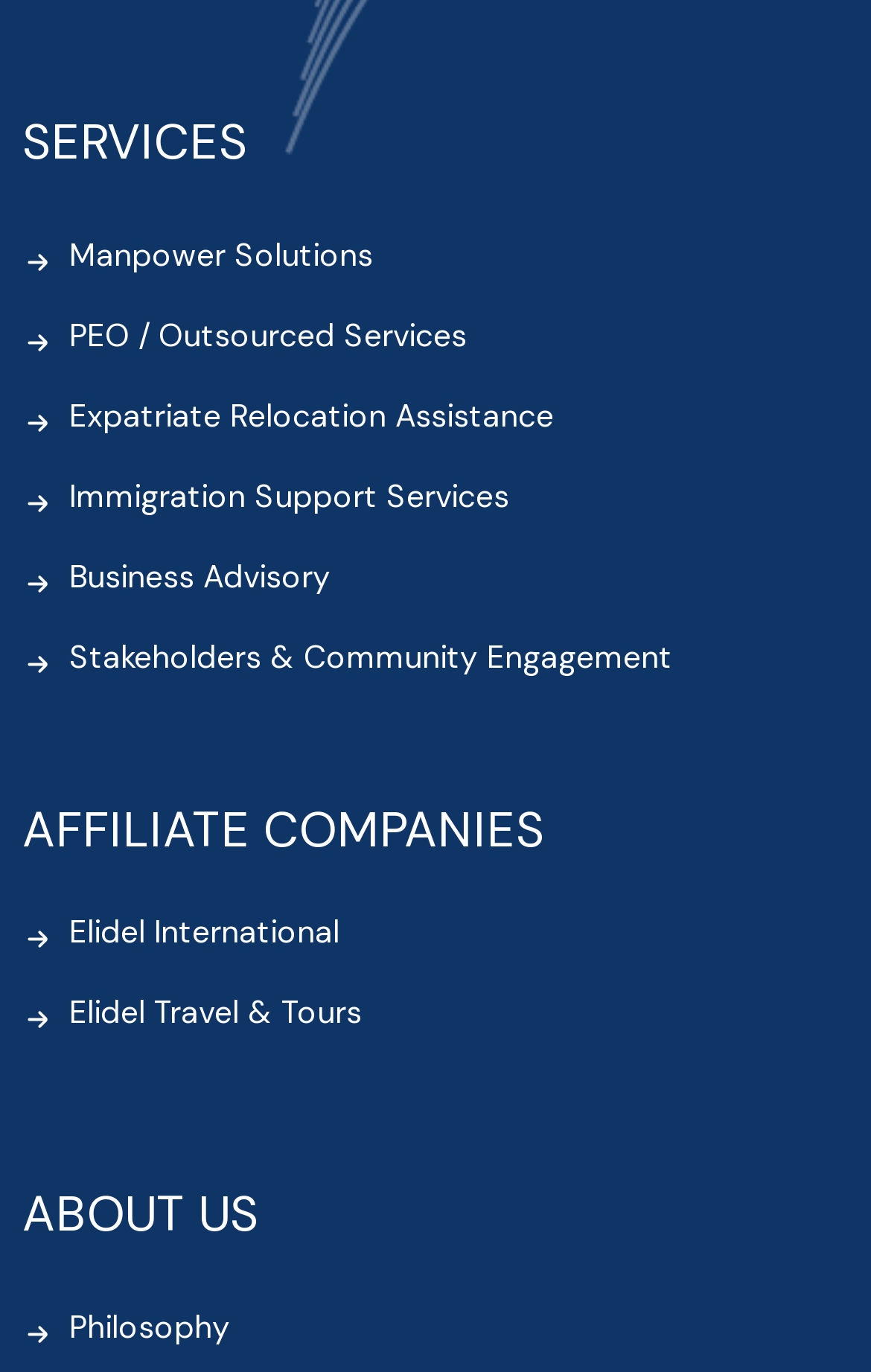How many affiliate companies are listed?
Provide a concise answer using a single word or phrase based on the image.

2